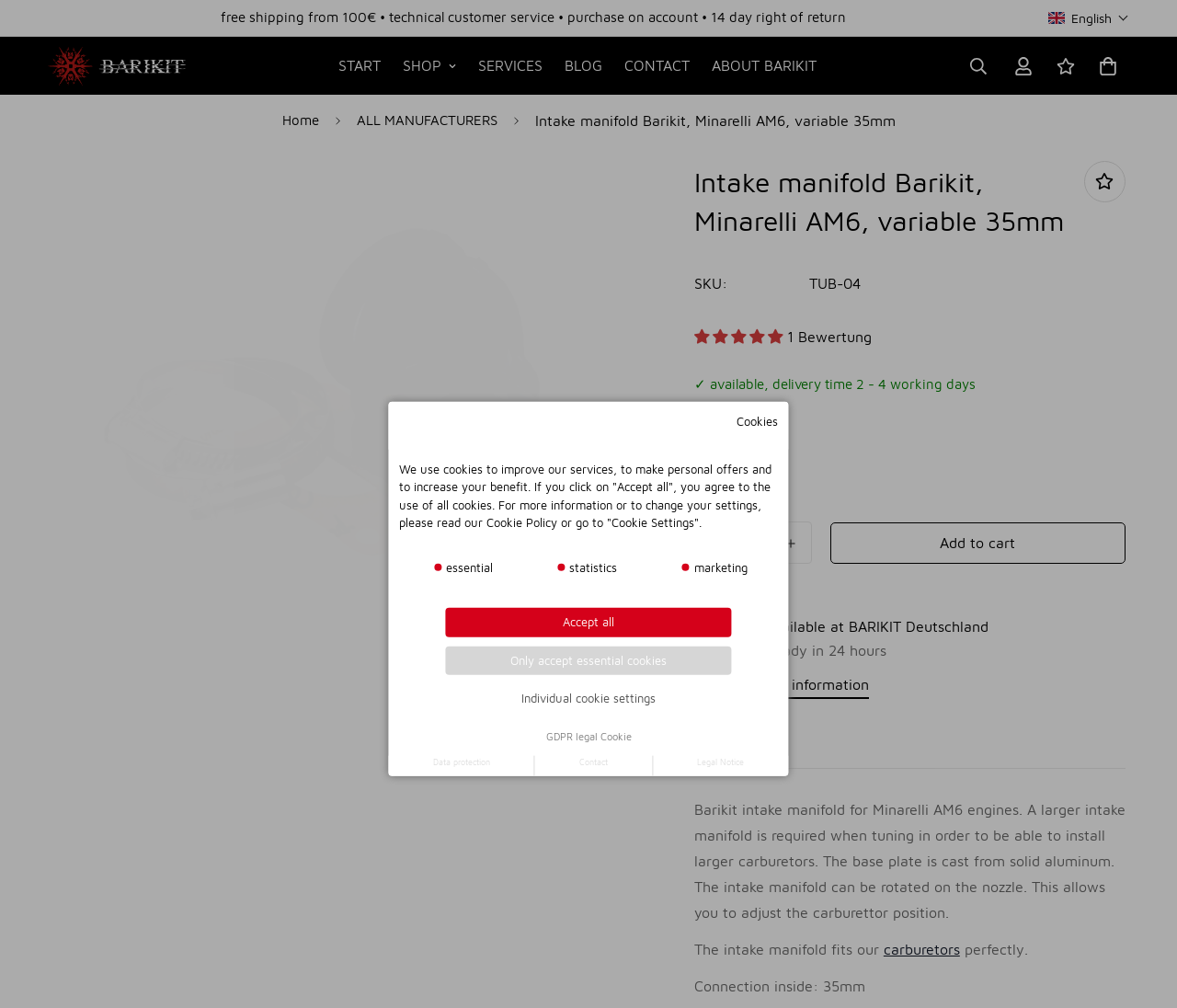Please identify the bounding box coordinates of where to click in order to follow the instruction: "Search for business law opinions".

None